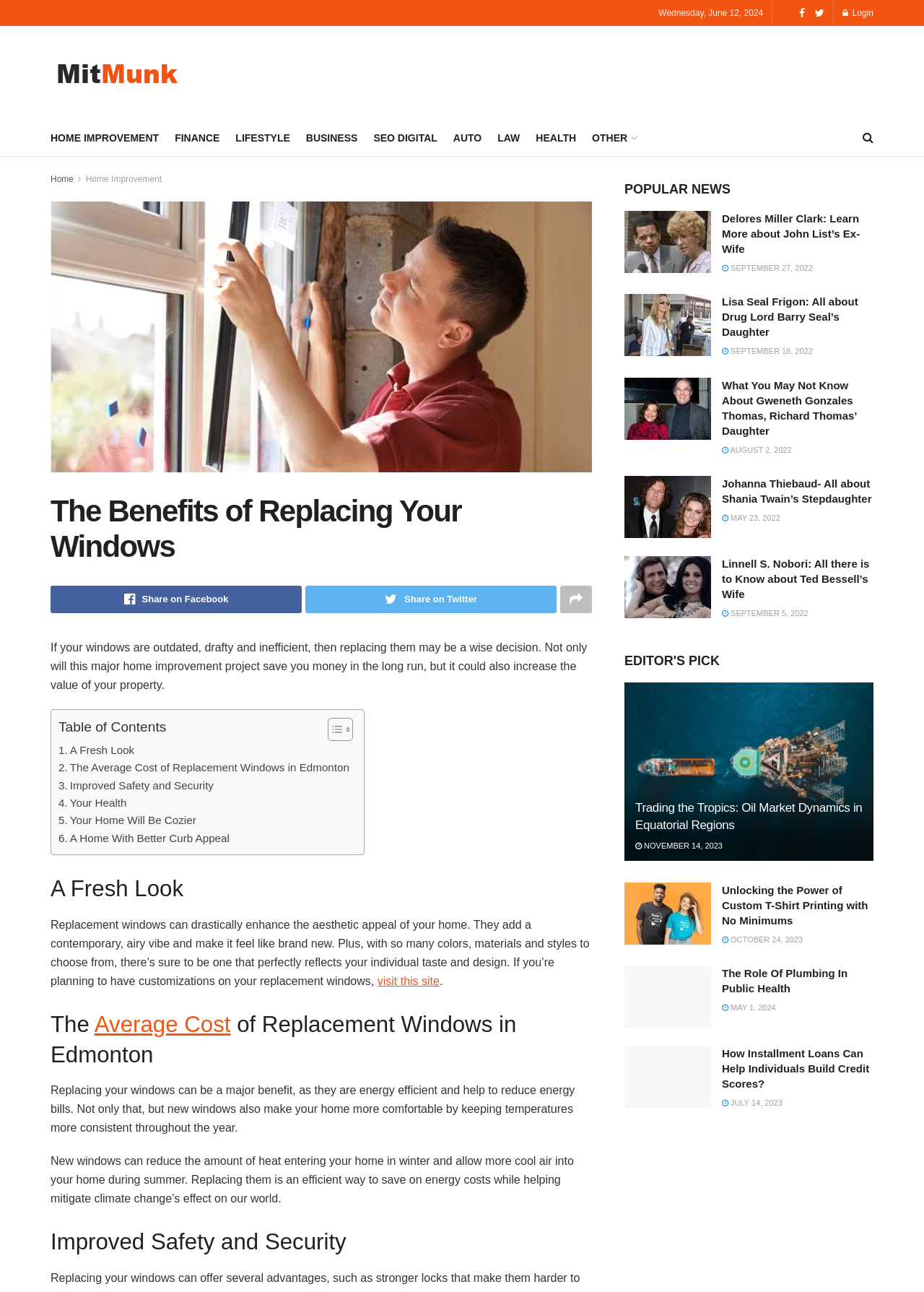Specify the bounding box coordinates for the region that must be clicked to perform the given instruction: "Visit the site for customizations on replacement windows".

[0.408, 0.754, 0.476, 0.764]